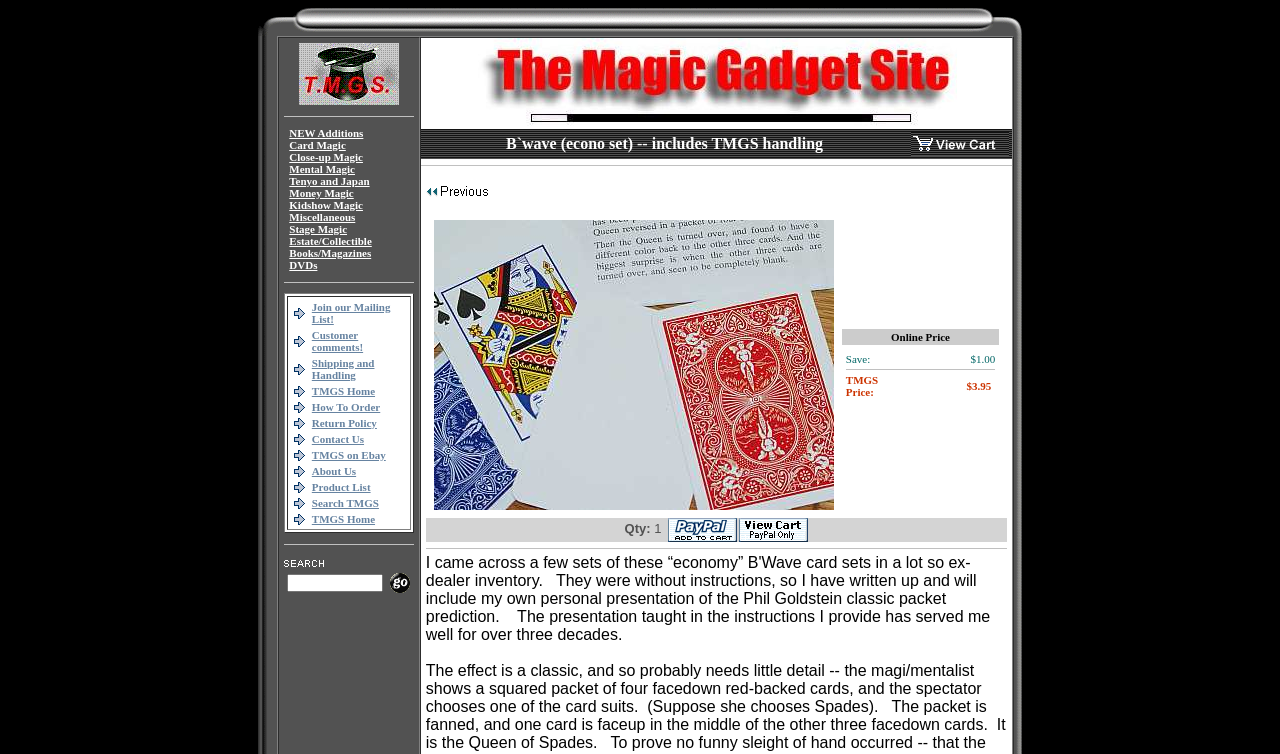Highlight the bounding box coordinates of the element that should be clicked to carry out the following instruction: "Click on the 'NEW Additions' link". The coordinates must be given as four float numbers ranging from 0 to 1, i.e., [left, top, right, bottom].

[0.226, 0.168, 0.284, 0.184]